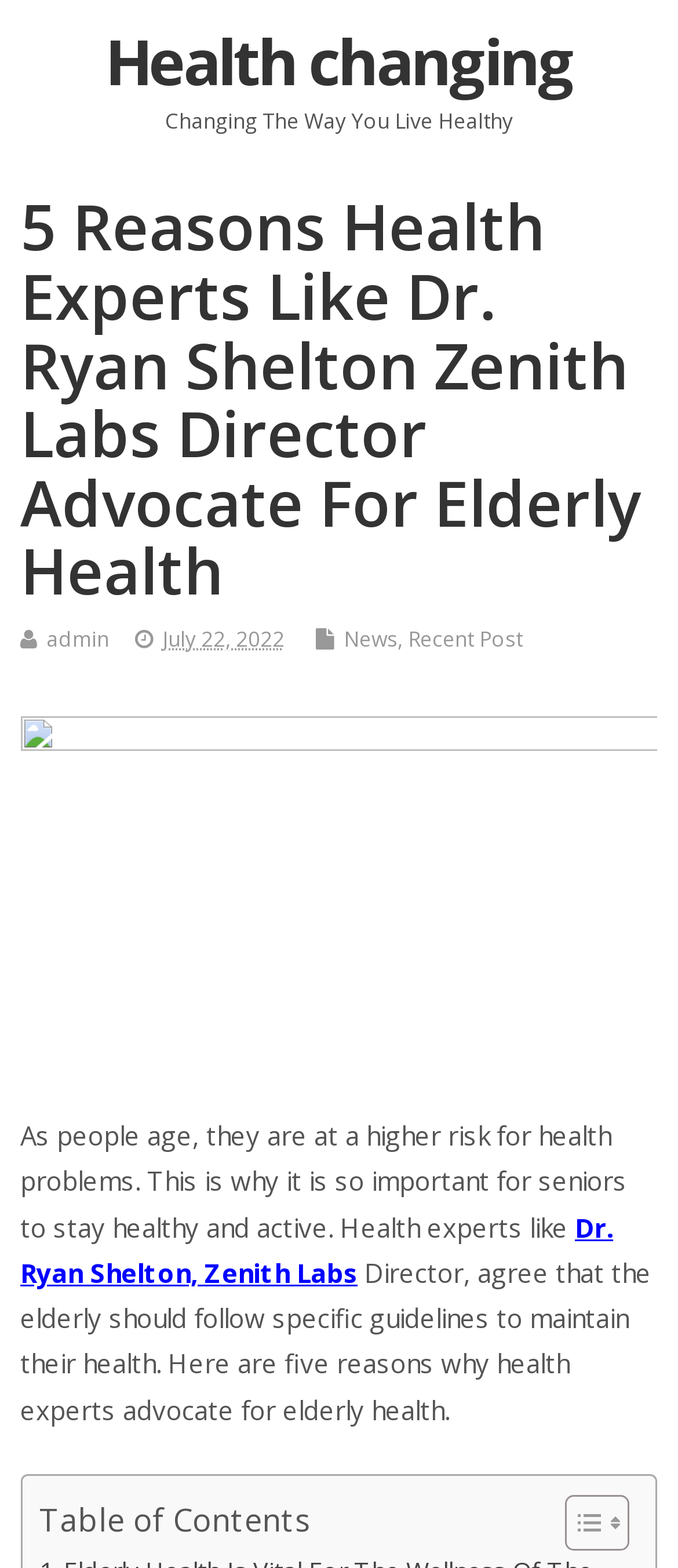Provide a brief response to the question using a single word or phrase: 
How many sections are in the table of contents?

Not specified